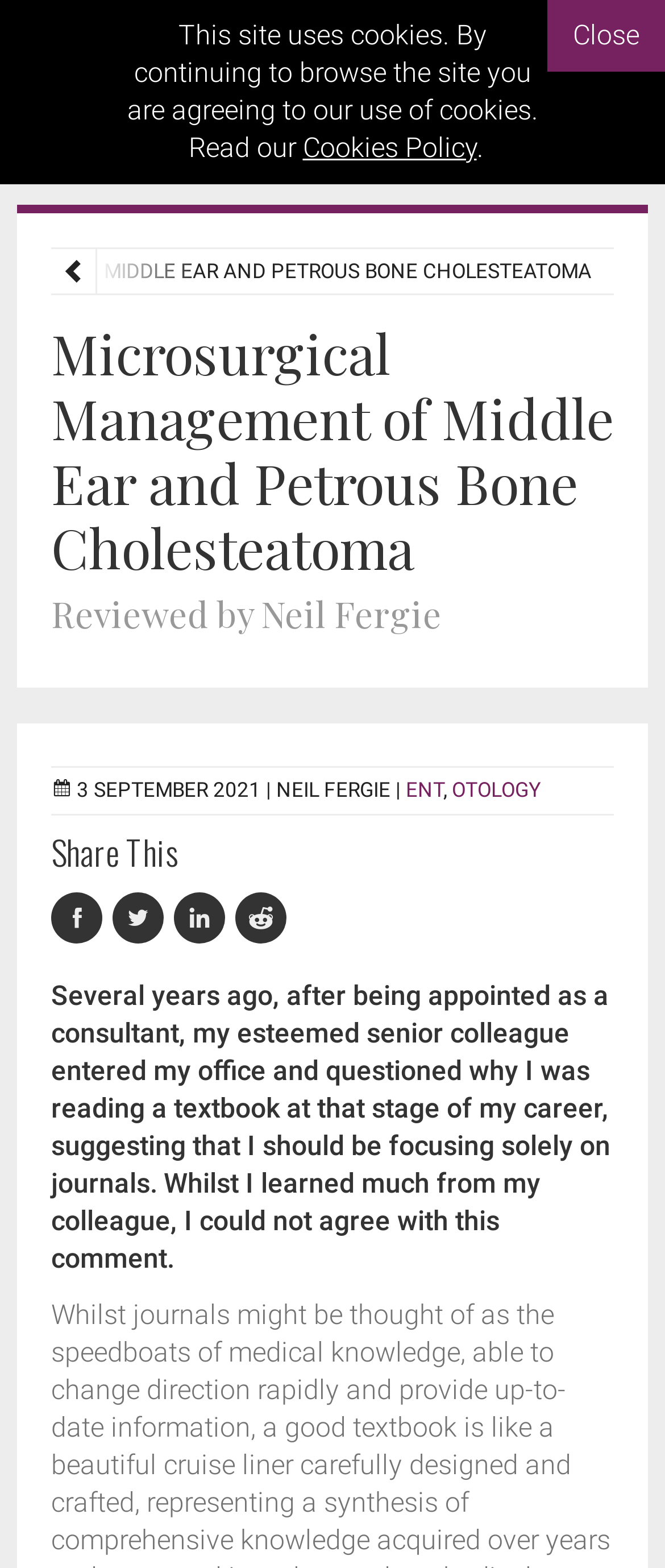What is the website's name?
Provide a detailed and extensive answer to the question.

I found the website's name by looking at the link element with the text 'ENT & Audiology News' which is located at the top of the webpage, inside a layout table.